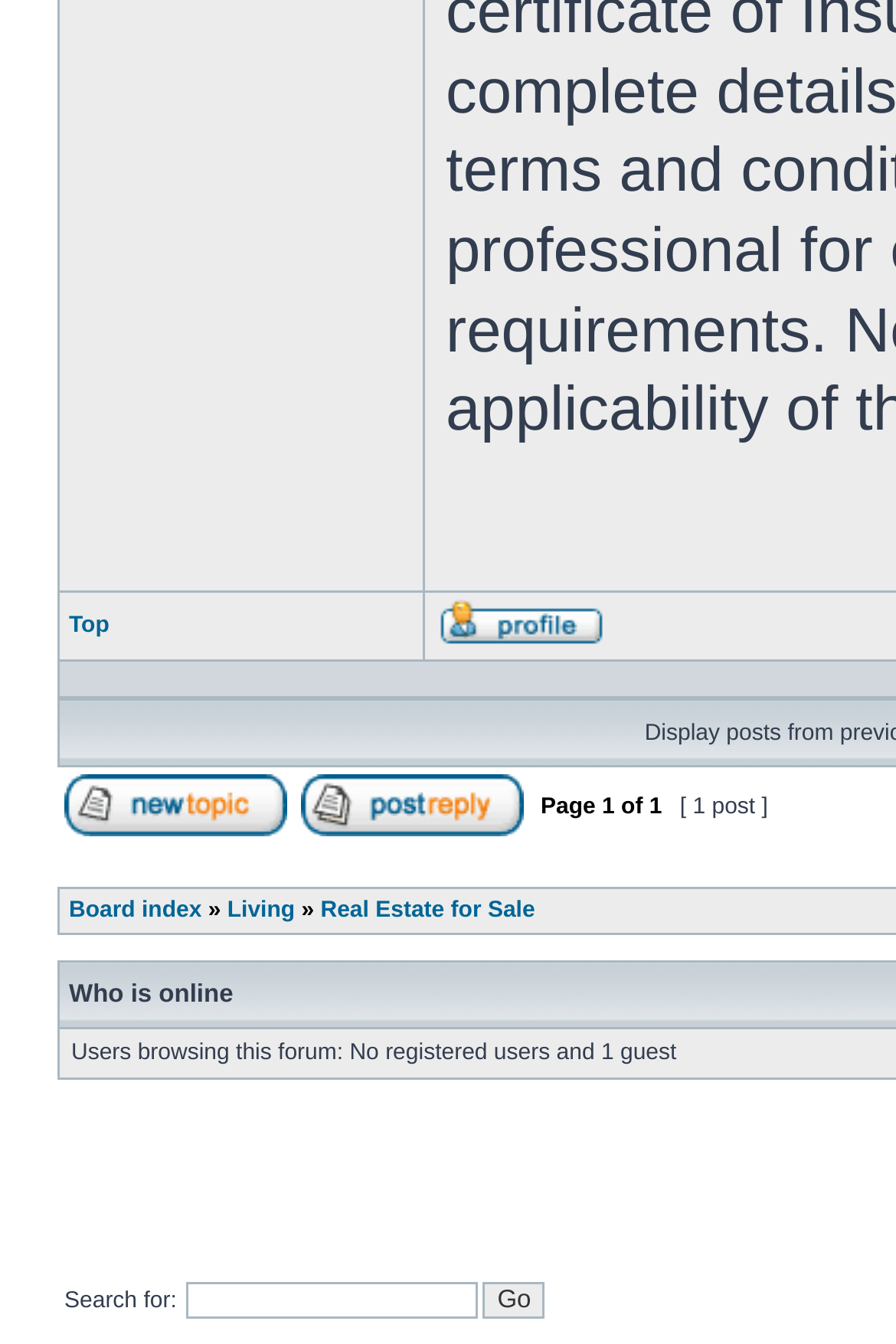How many posts are there on this page?
Please give a well-detailed answer to the question.

The number of posts can be found by looking at the text content of the element with the bounding box coordinates [0.747, 0.572, 0.869, 0.63]. The text content is '[ 1 post ]', which indicates that there is only one post on this page.